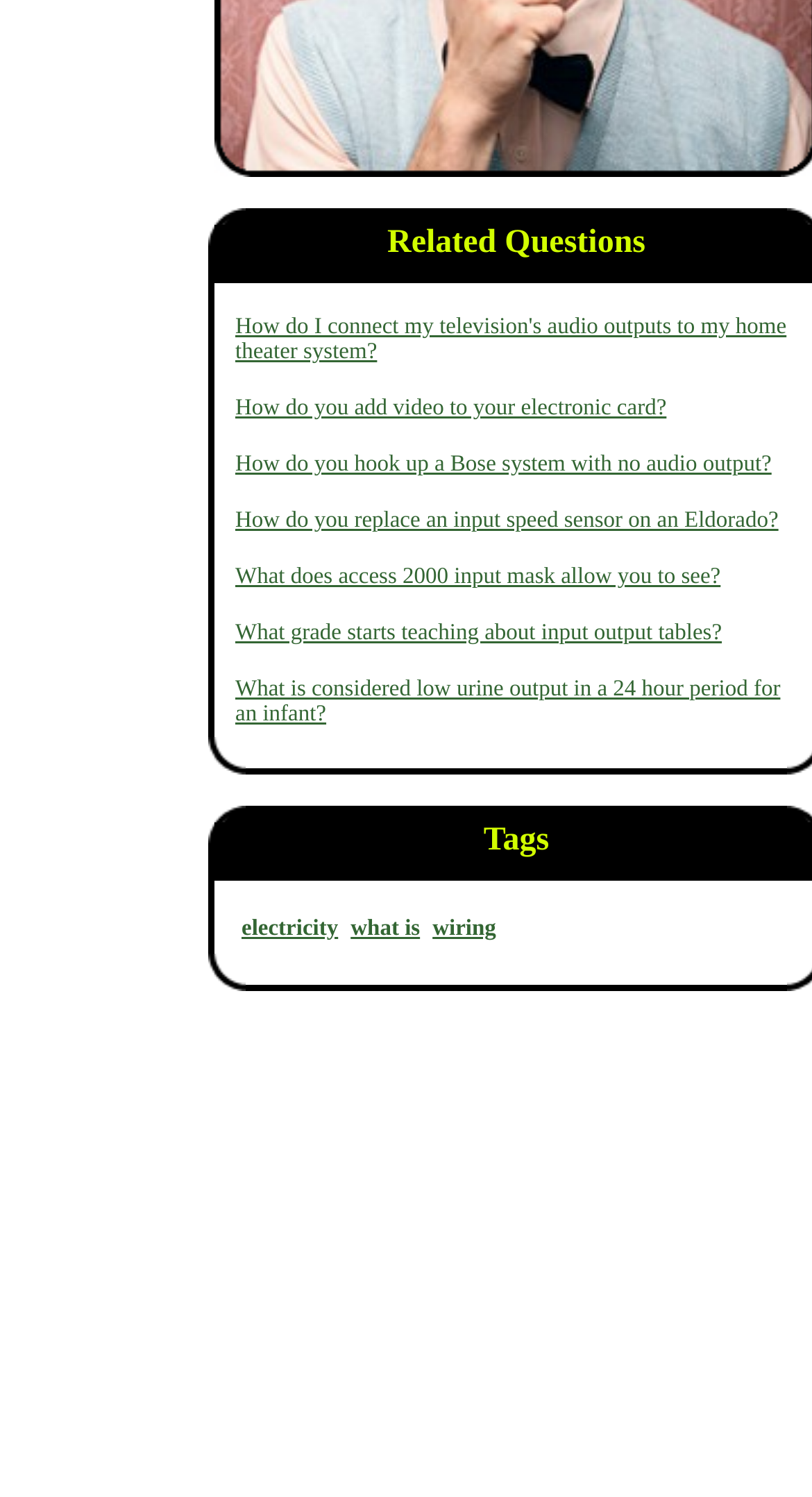Locate the bounding box coordinates for the element described below: "wiring". The coordinates must be four float values between 0 and 1, formatted as [left, top, right, bottom].

[0.533, 0.612, 0.611, 0.629]